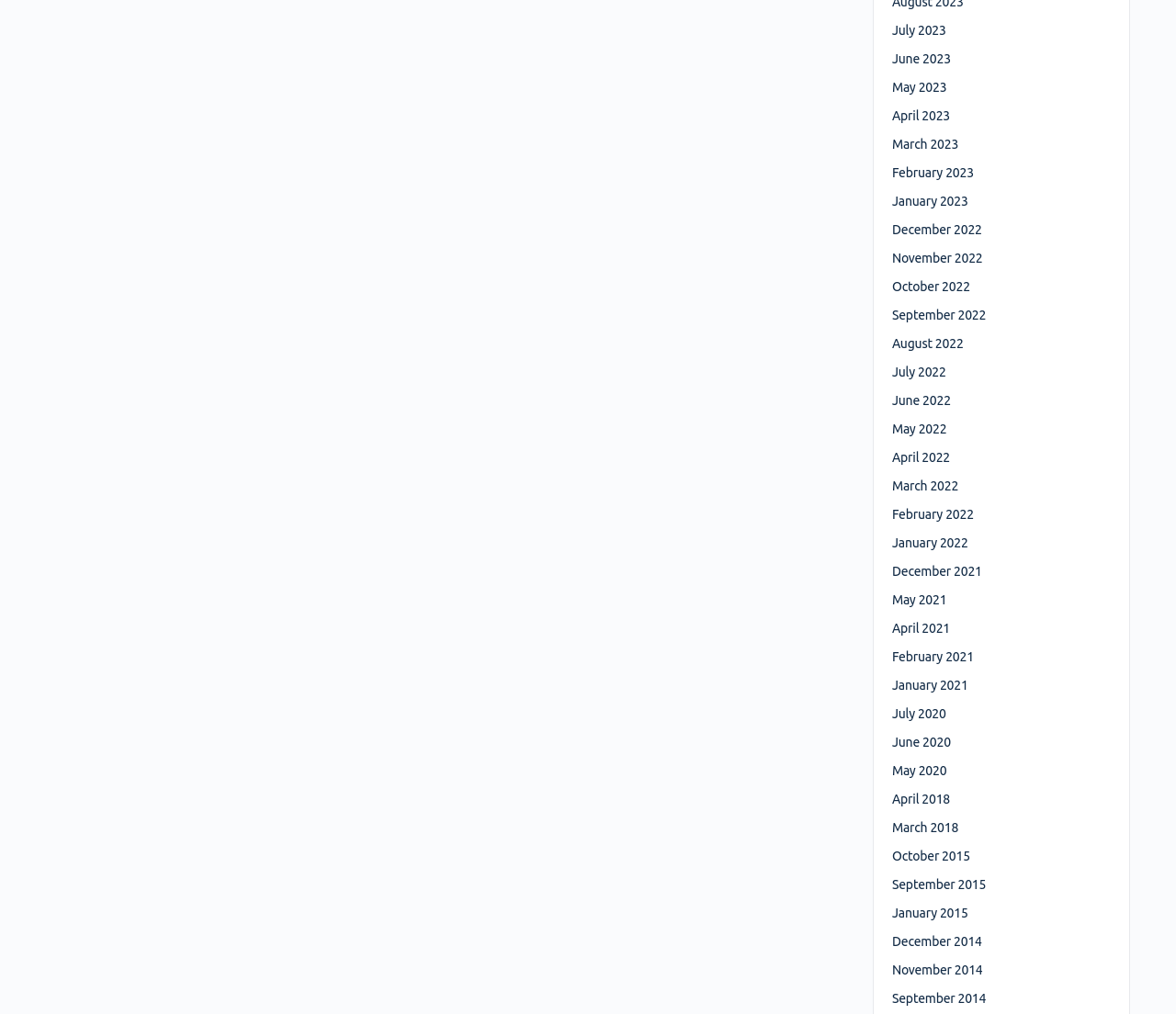Provide your answer in one word or a succinct phrase for the question: 
How many links are there in total?

39